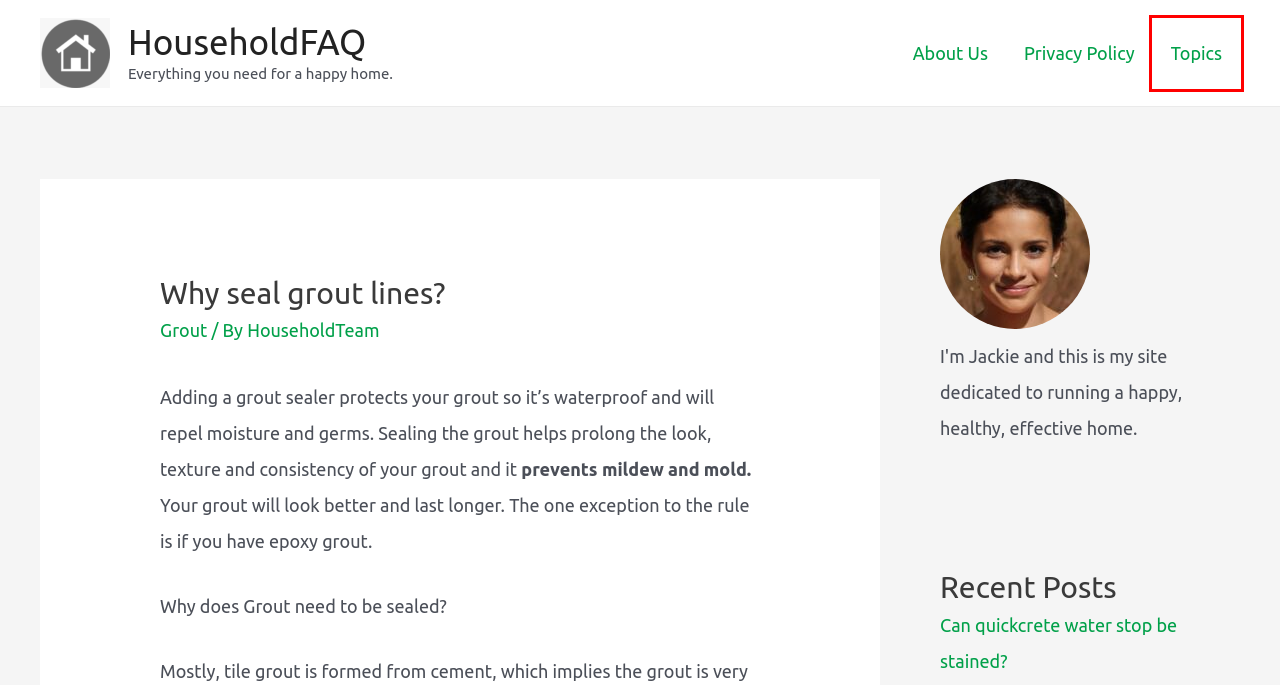You are presented with a screenshot of a webpage containing a red bounding box around an element. Determine which webpage description best describes the new webpage after clicking on the highlighted element. Here are the candidates:
A. HouseholdFAQ - Everything you need for a happy home.
B. Privacy Policy - HouseholdFAQ
C. HouseholdTeam - HouseholdFAQ
D. Topics - HouseholdFAQ
E. Grout - HouseholdFAQ
F. About Us - HouseholdFAQ
G. Can quickcrete water stop be stained? - HouseholdFAQ
H. How many cubic feet in one quickcrete bag? - HouseholdFAQ

D